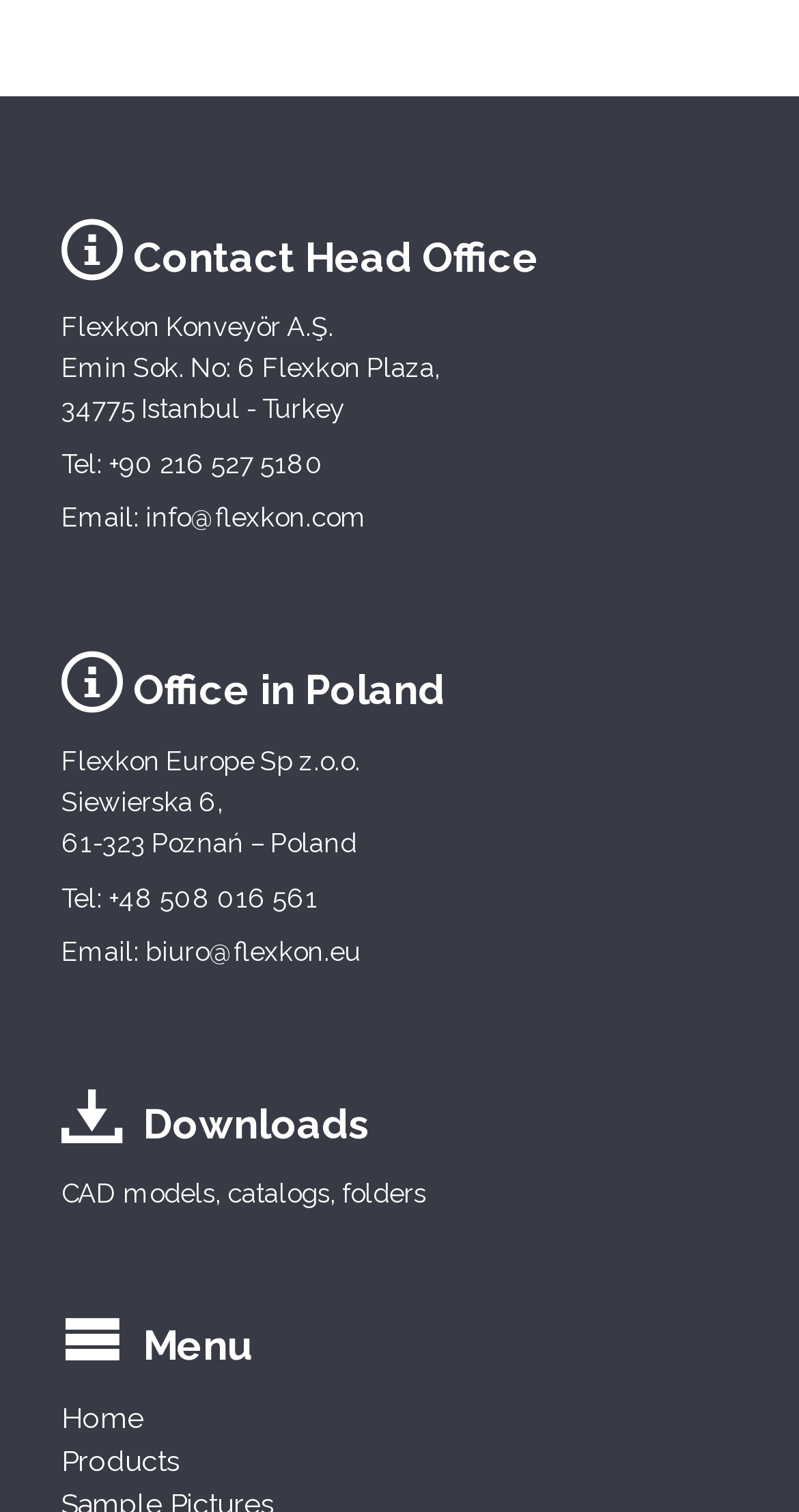What is the name of the company in Poland?
Please give a detailed and elaborate answer to the question based on the image.

I found the company name by looking at the static text element under the 'Office in Poland' heading, which provides the name of the company in Poland.